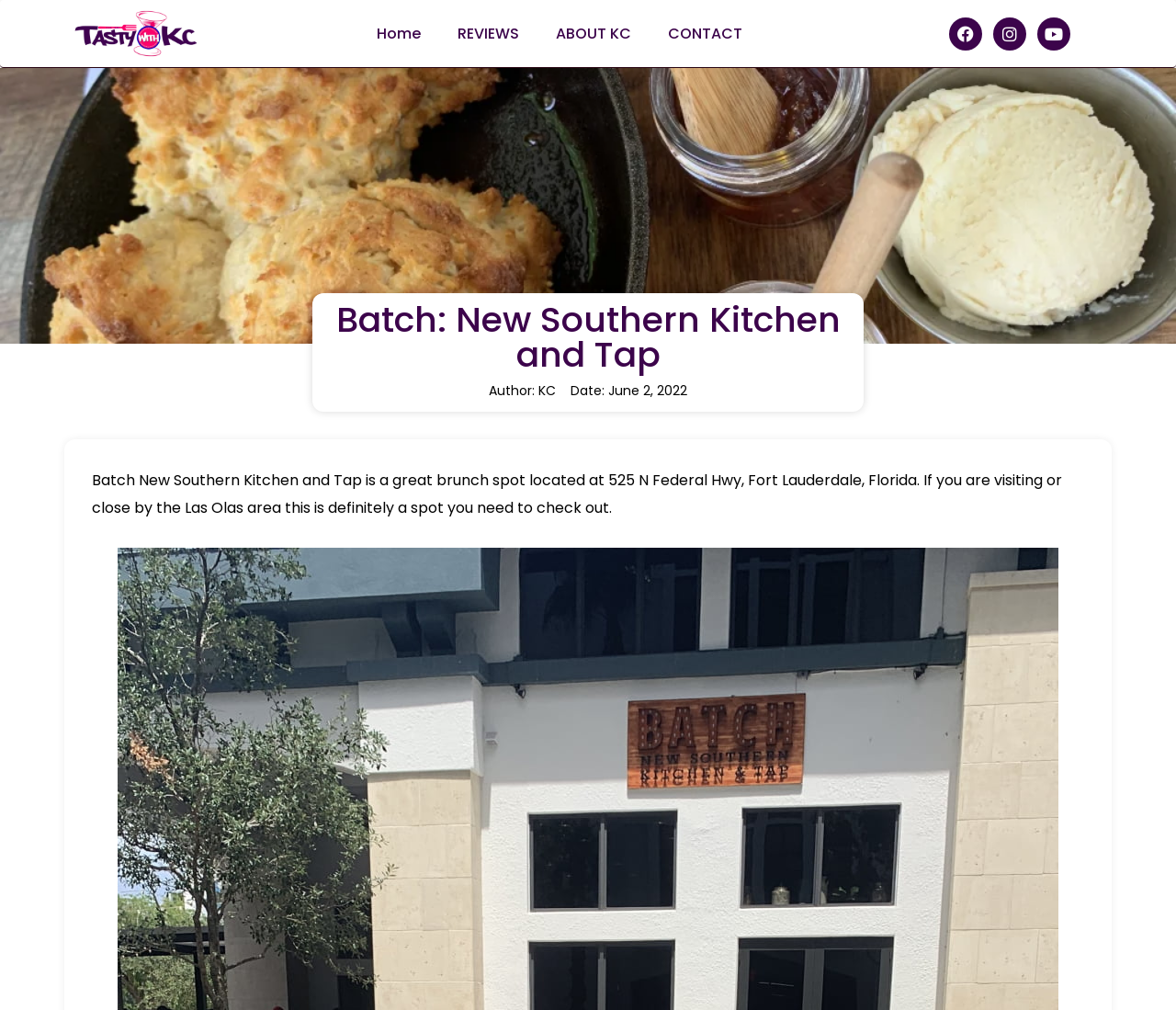Please determine the bounding box coordinates of the element's region to click in order to carry out the following instruction: "Check the reviews". The coordinates should be four float numbers between 0 and 1, i.e., [left, top, right, bottom].

[0.374, 0.012, 0.457, 0.054]